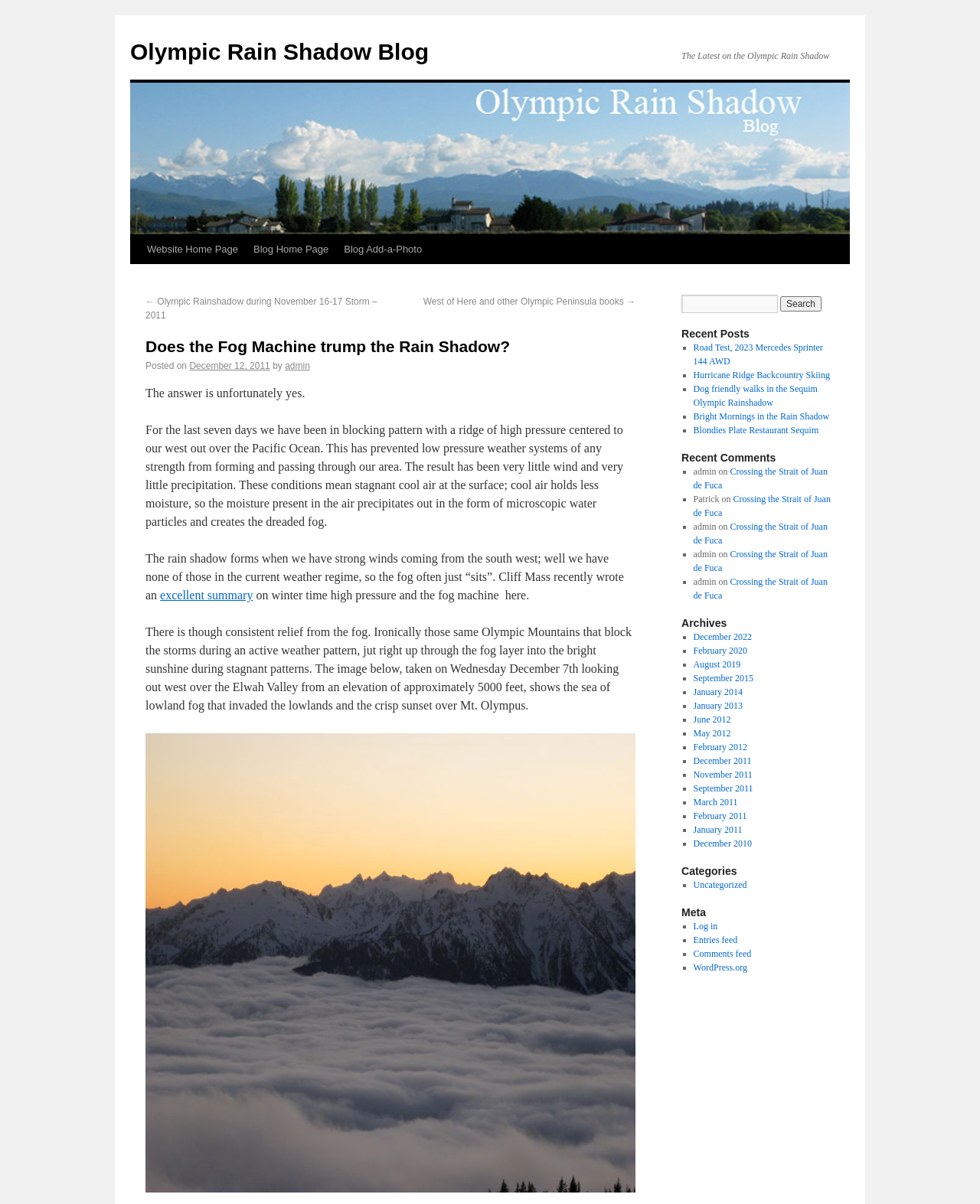What is the current weather pattern?
Give a detailed and exhaustive answer to the question.

The current weather pattern is stagnant because the text states 'For the last seven days we have been in blocking pattern with a ridge of high pressure centered to our west out over the Pacific Ocean.' This indicates a lack of wind and precipitation, resulting in stagnant air.